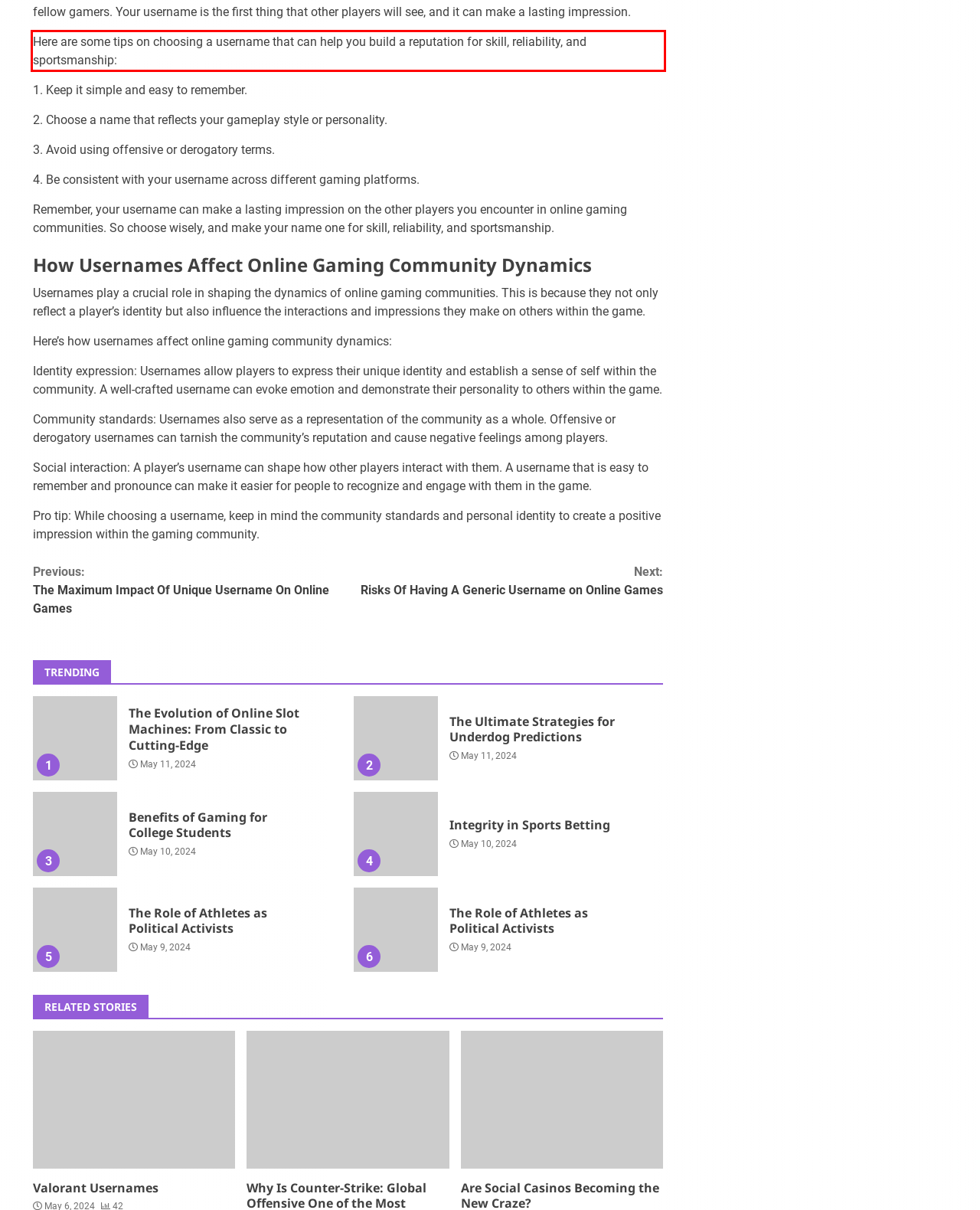Using the provided webpage screenshot, recognize the text content in the area marked by the red bounding box.

Here are some tips on choosing a username that can help you build a reputation for skill, reliability, and sportsmanship: